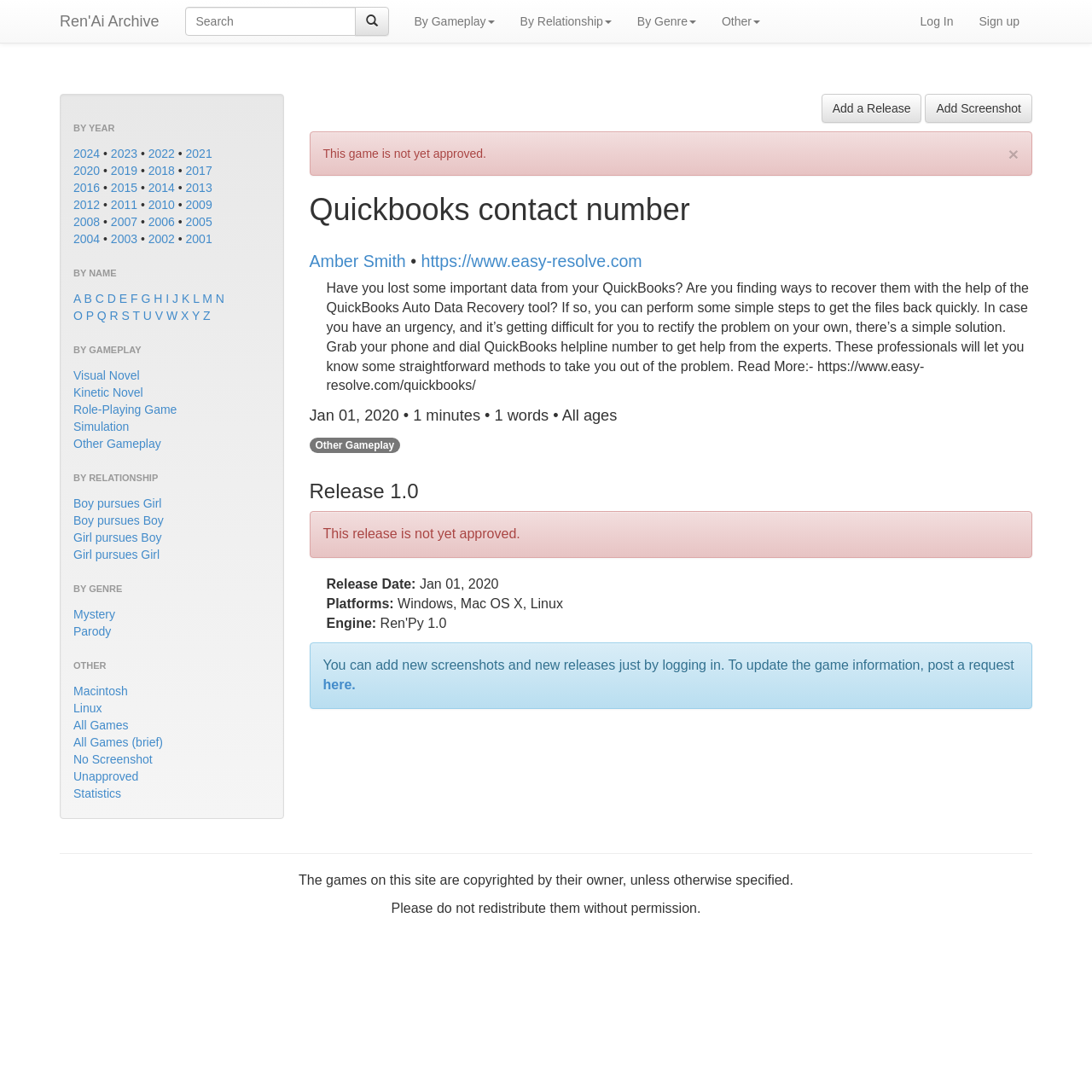What type of content is primarily featured on the webpage?
Look at the image and construct a detailed response to the question.

The webpage appears to be an archive of visual novels, with links to different titles and categories. The presence of links to specific genres and gameplay types further supports this conclusion.